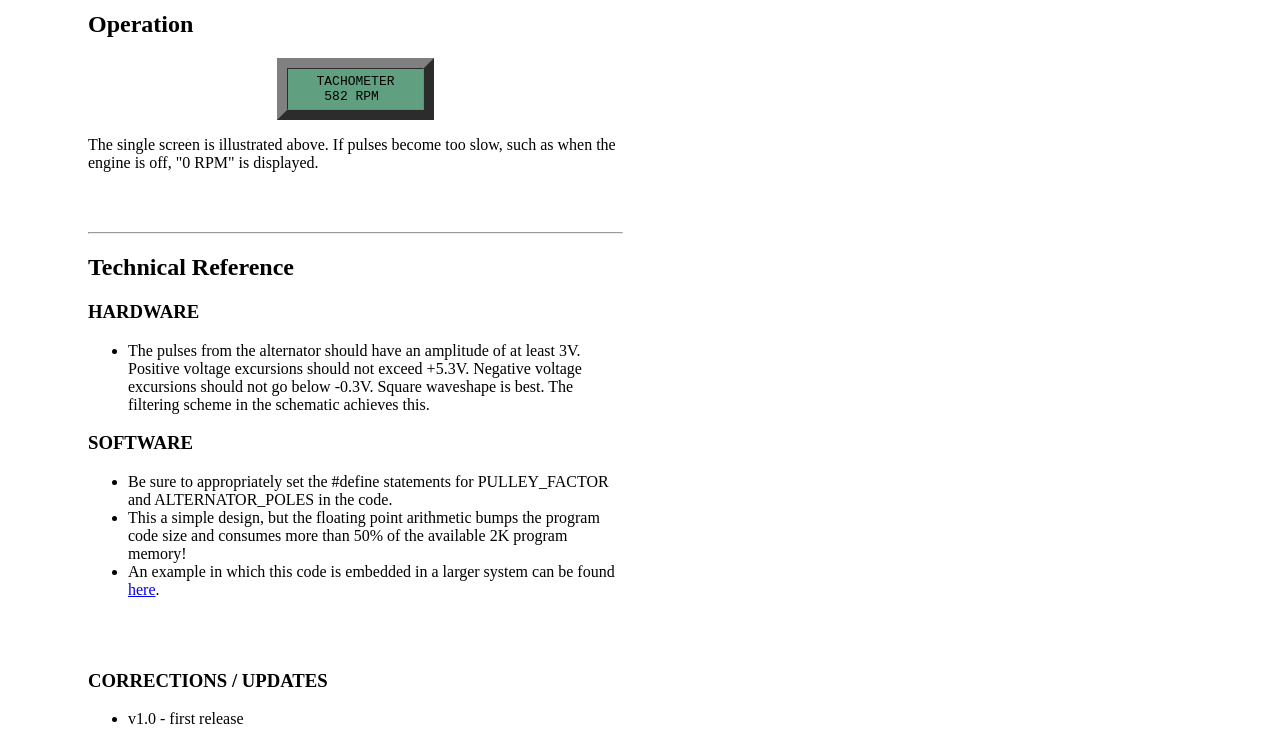Extract the bounding box coordinates for the HTML element that matches this description: "here". The coordinates should be four float numbers between 0 and 1, i.e., [left, top, right, bottom].

[0.1, 0.77, 0.122, 0.792]